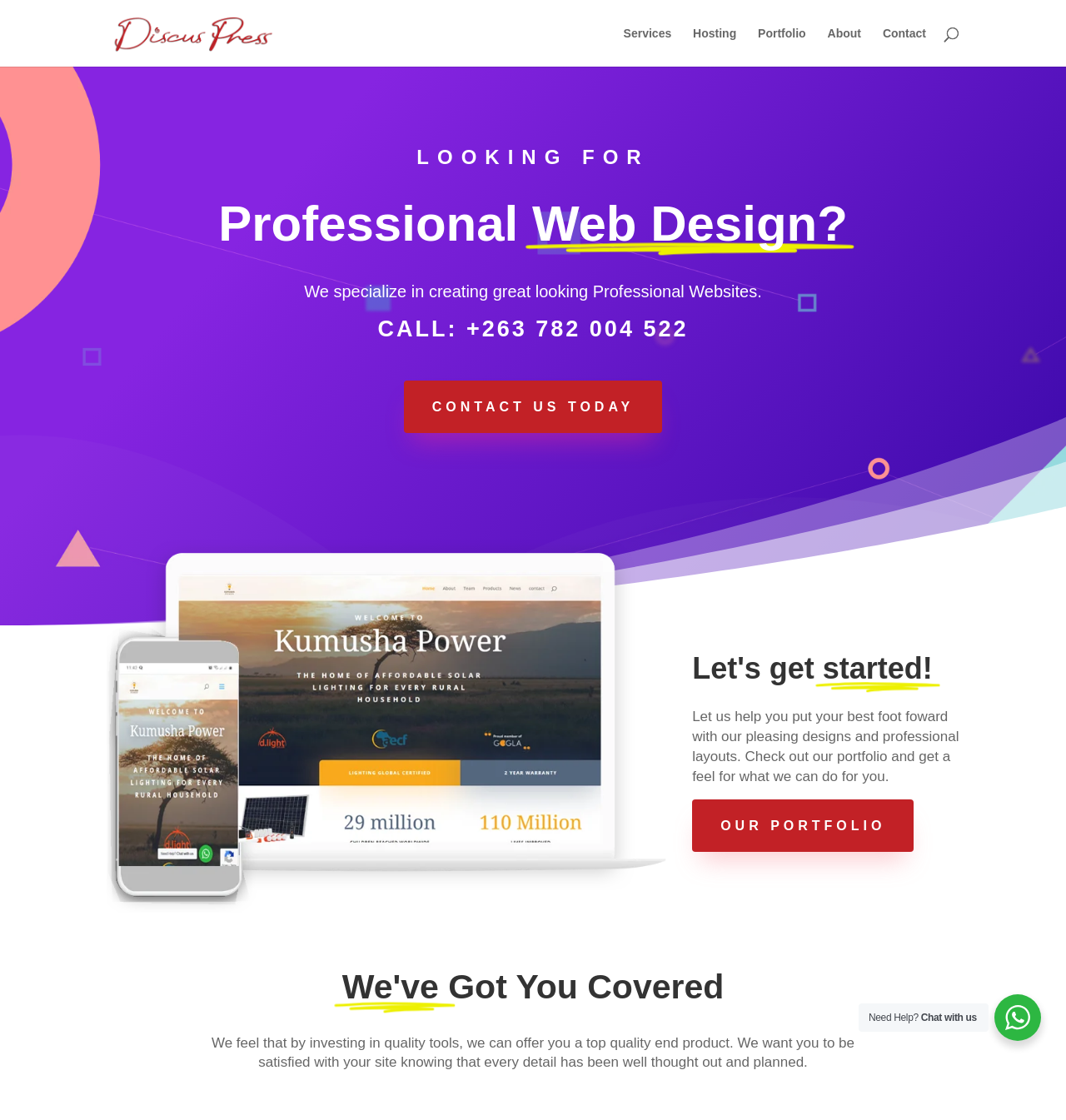What is the contact number provided on the webpage?
Using the details from the image, give an elaborate explanation to answer the question.

The contact number is mentioned in the heading 'CALL: +263 782 004 522' on the webpage, which is a clear indication of the contact number provided by Discus Press.